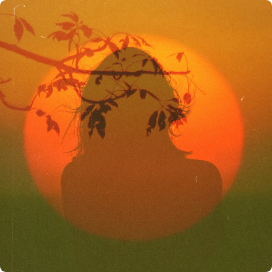Refer to the screenshot and answer the following question in detail:
What time of day is depicted in the image?

The caption describes the image as capturing a serene silhouette of a woman against a vibrant sunset backdrop, indicating that the time of day depicted in the image is sunset.